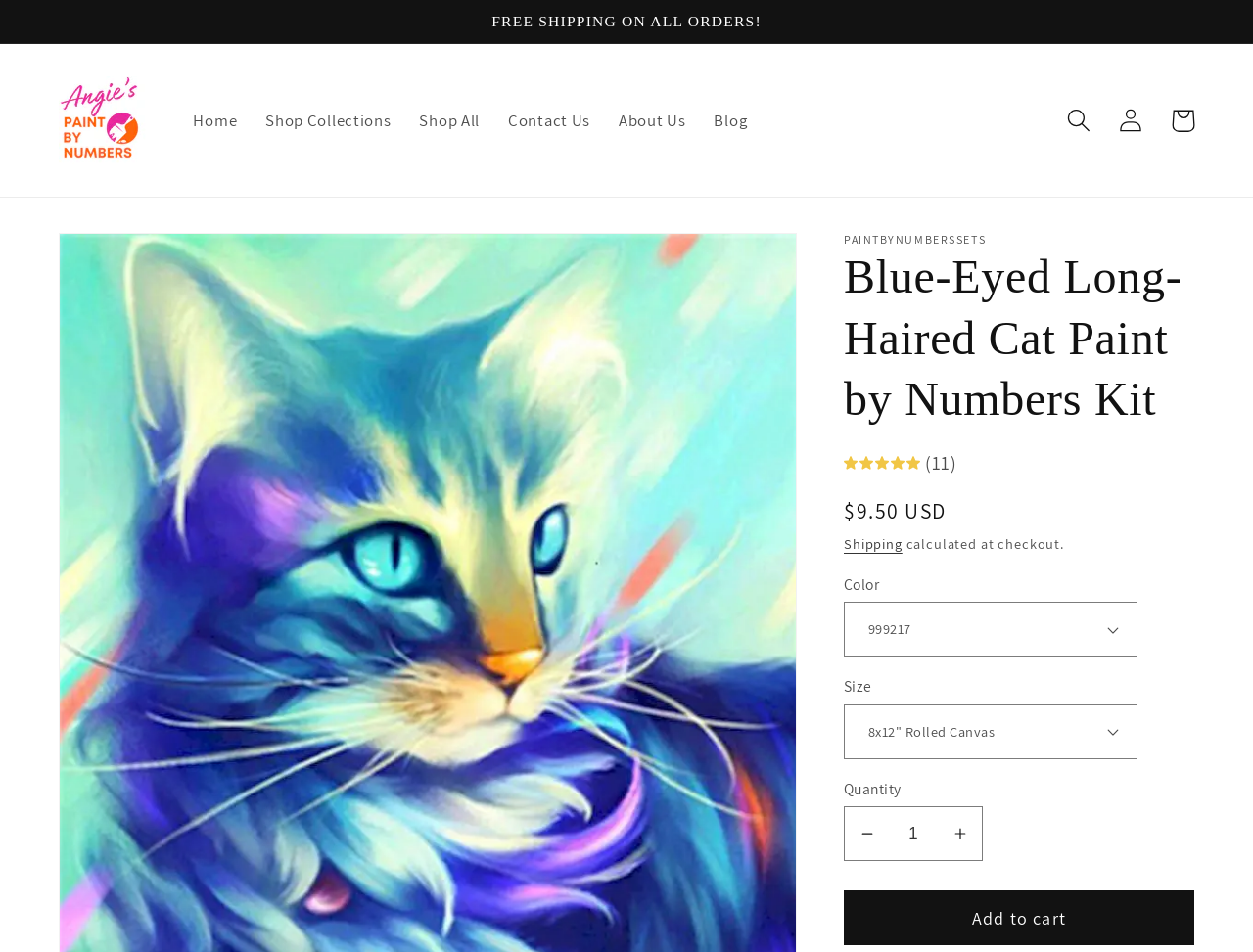Identify the bounding box of the UI component described as: "Add to cart".

[0.673, 0.935, 0.953, 0.993]